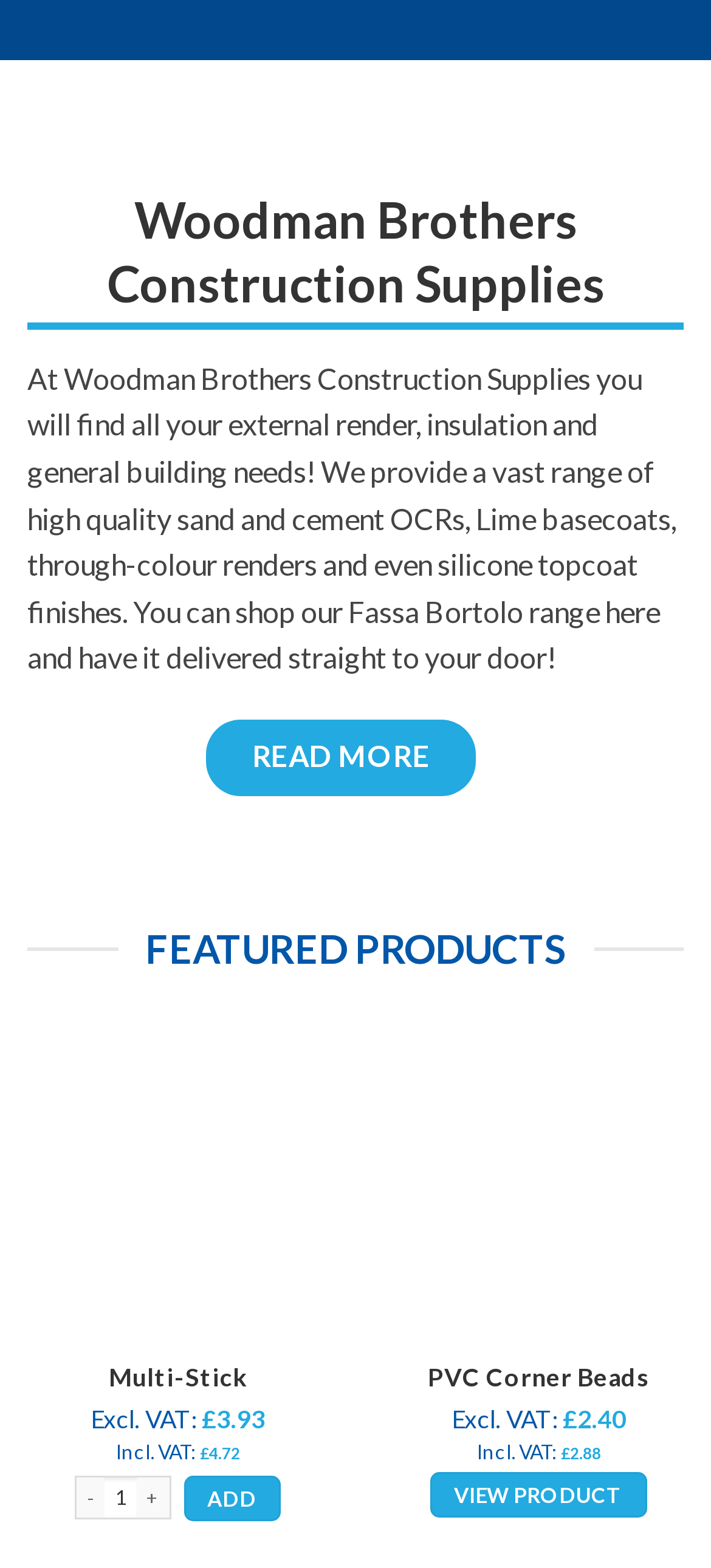Find the bounding box coordinates of the clickable area that will achieve the following instruction: "Click the ADD button".

[0.258, 0.941, 0.394, 0.971]